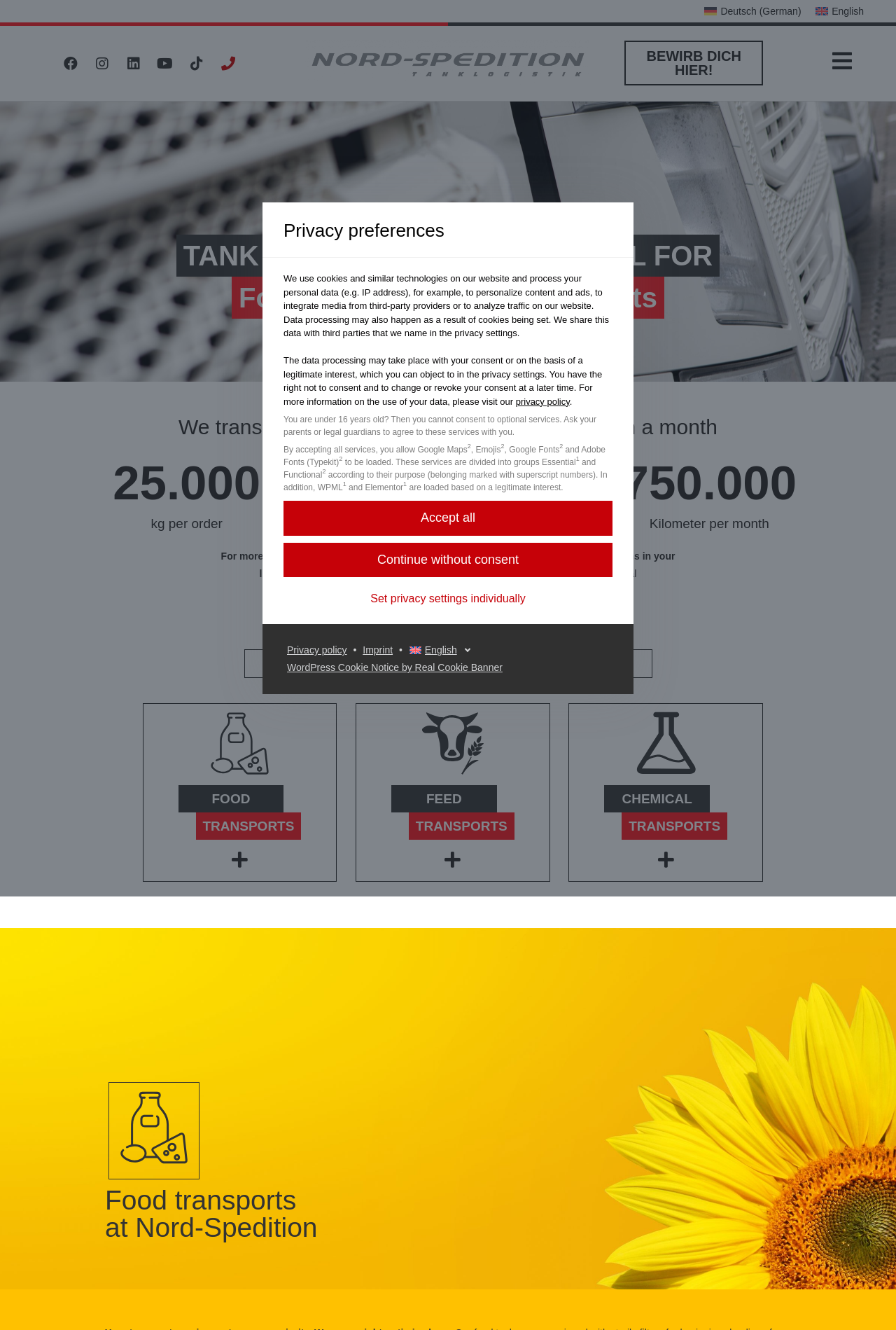Look at the image and give a detailed response to the following question: What is the relationship between WPML and Elementor?

According to the text, WPML and Elementor are loaded based on a legitimate interest, which implies that they are used by the website for a legitimate purpose, but not essential for its functioning.